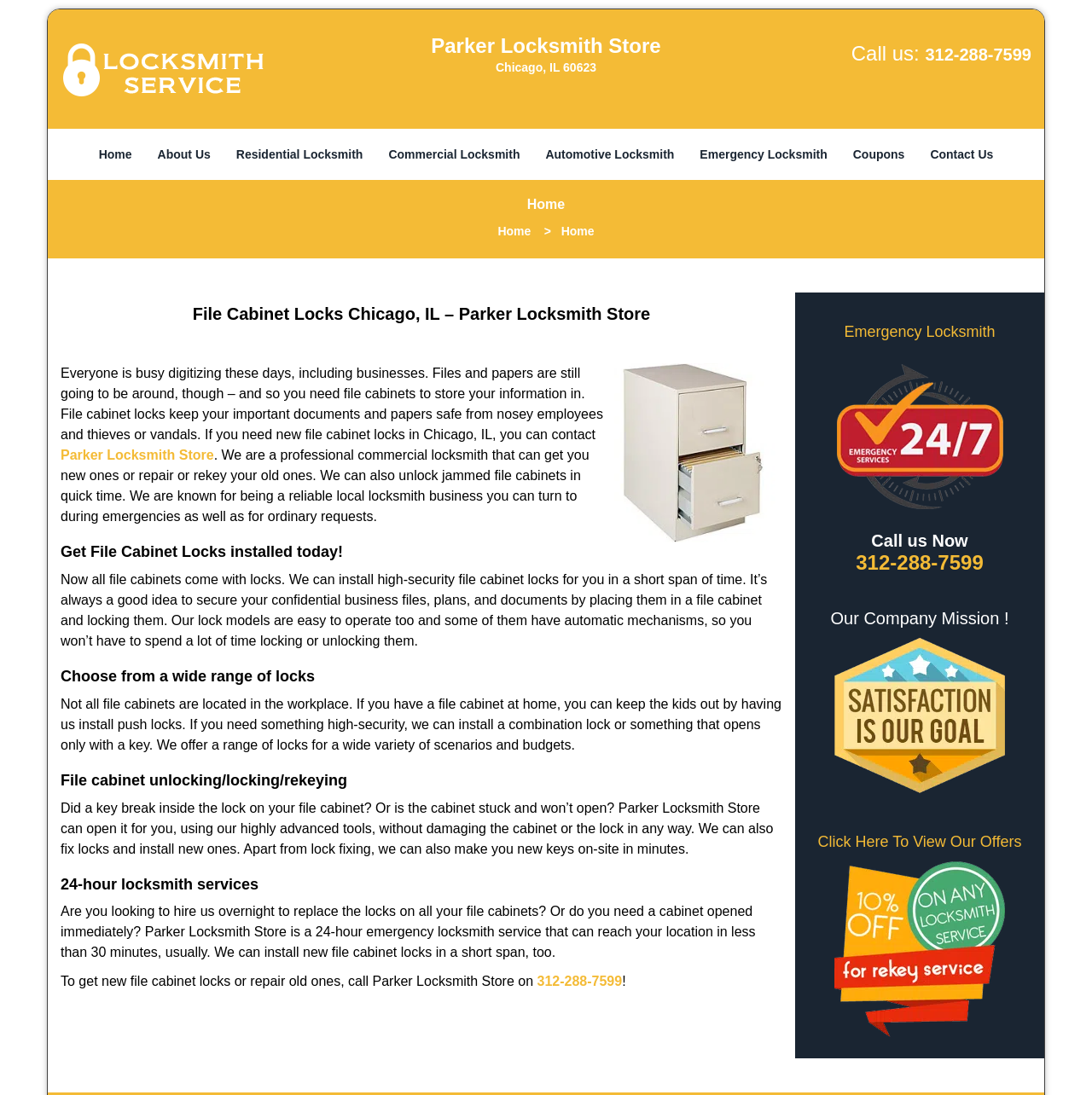Generate the text of the webpage's primary heading.

Parker Locksmith Store